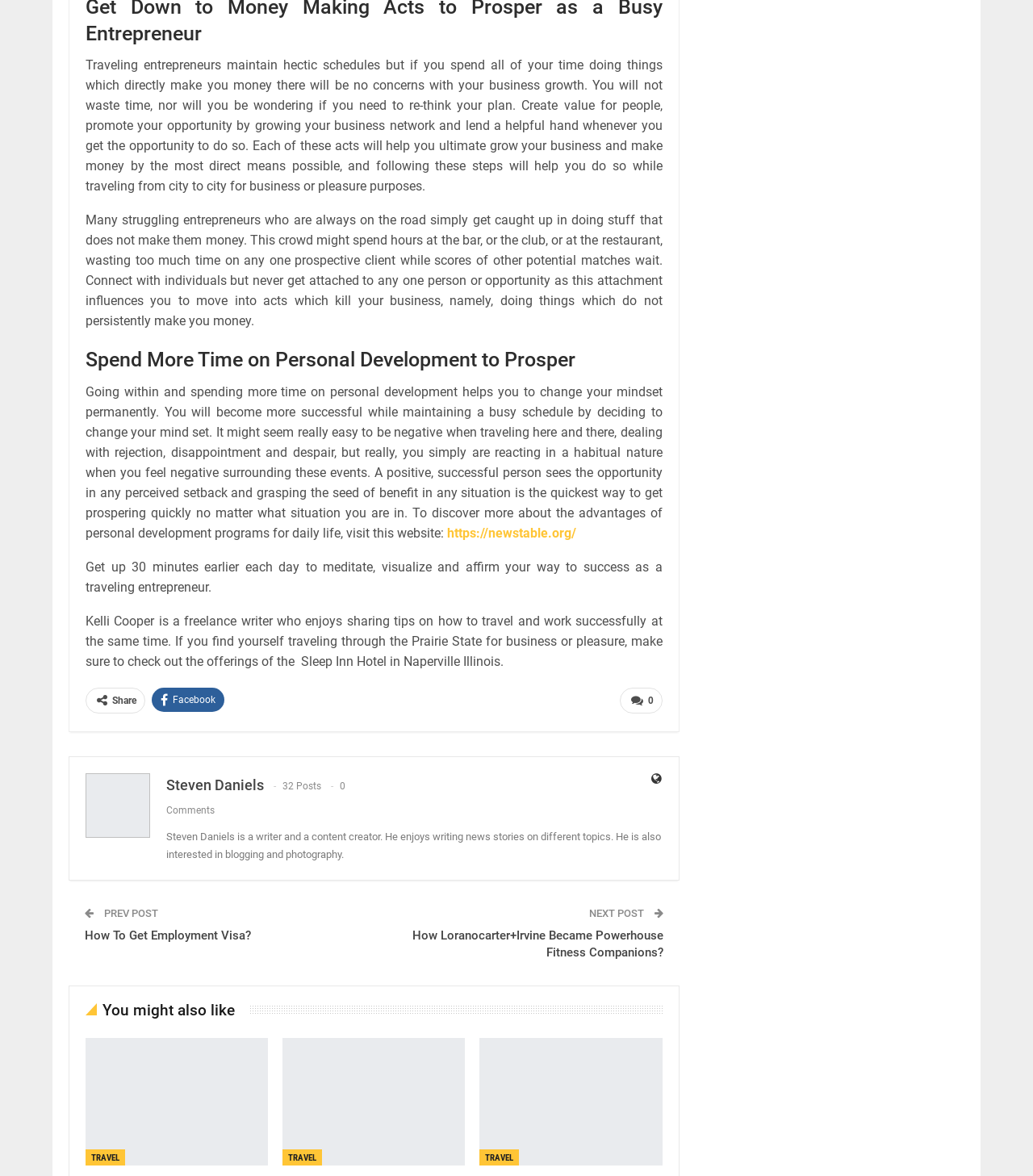Please specify the bounding box coordinates for the clickable region that will help you carry out the instruction: "Share this post on Facebook".

[0.147, 0.584, 0.217, 0.605]